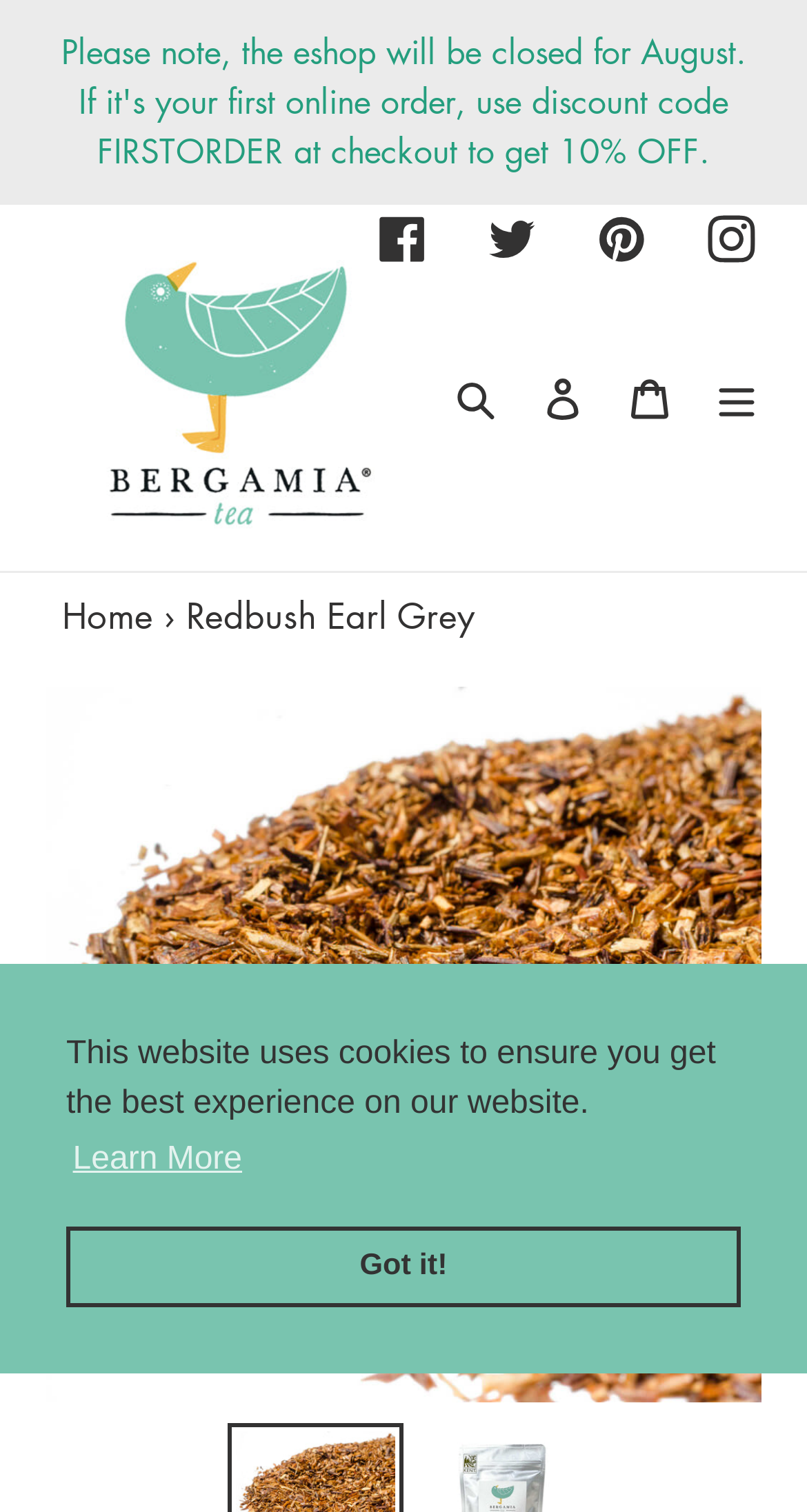What is the image below the breadcrumbs?
Refer to the image and respond with a one-word or short-phrase answer.

Redbush Ear Grey Herbal Infusion